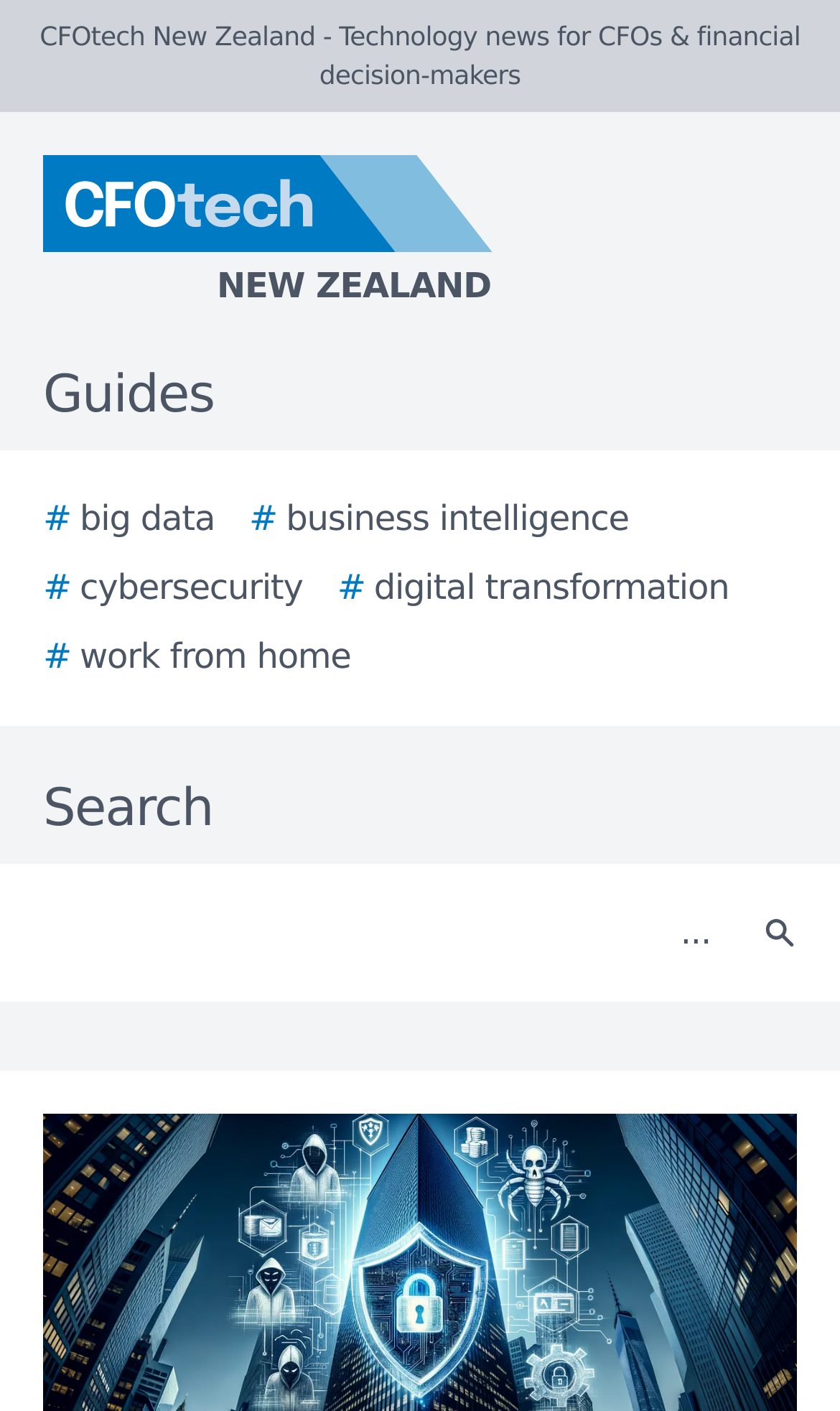Extract the primary heading text from the webpage.

Financial sector tops list for cyber attacks – report